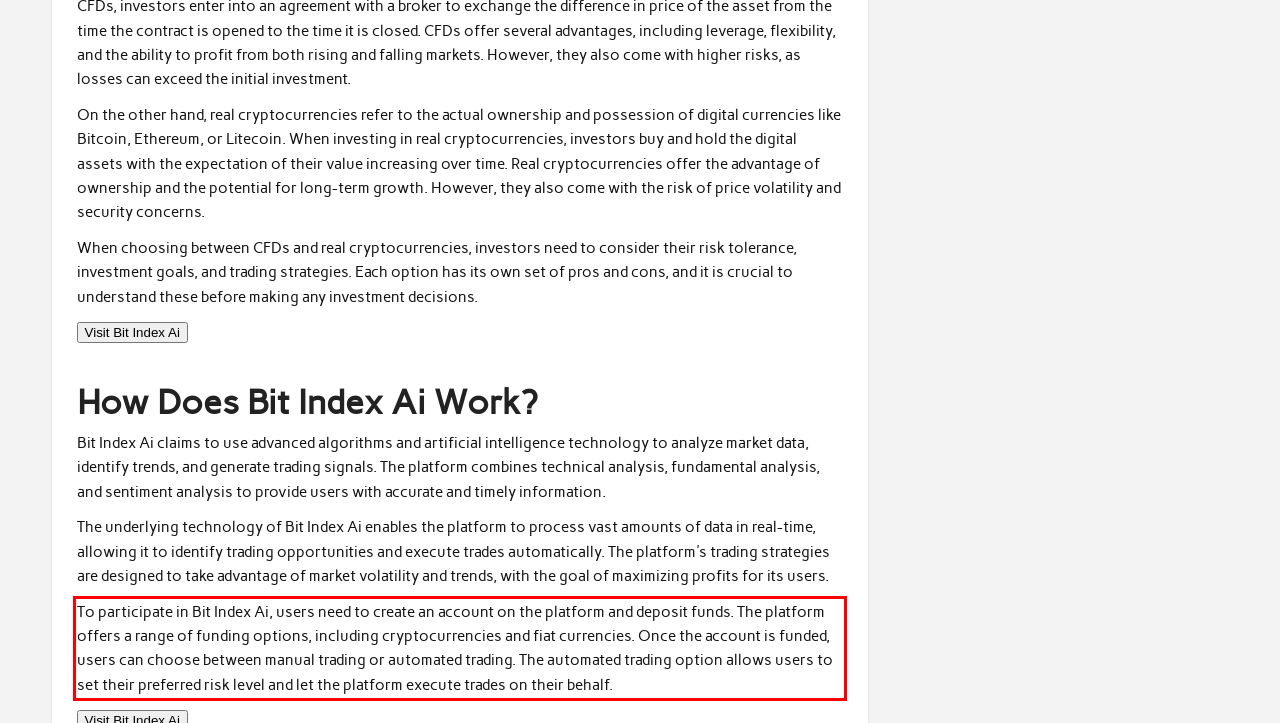Observe the screenshot of the webpage that includes a red rectangle bounding box. Conduct OCR on the content inside this red bounding box and generate the text.

To participate in Bit Index Ai, users need to create an account on the platform and deposit funds. The platform offers a range of funding options, including cryptocurrencies and fiat currencies. Once the account is funded, users can choose between manual trading or automated trading. The automated trading option allows users to set their preferred risk level and let the platform execute trades on their behalf.